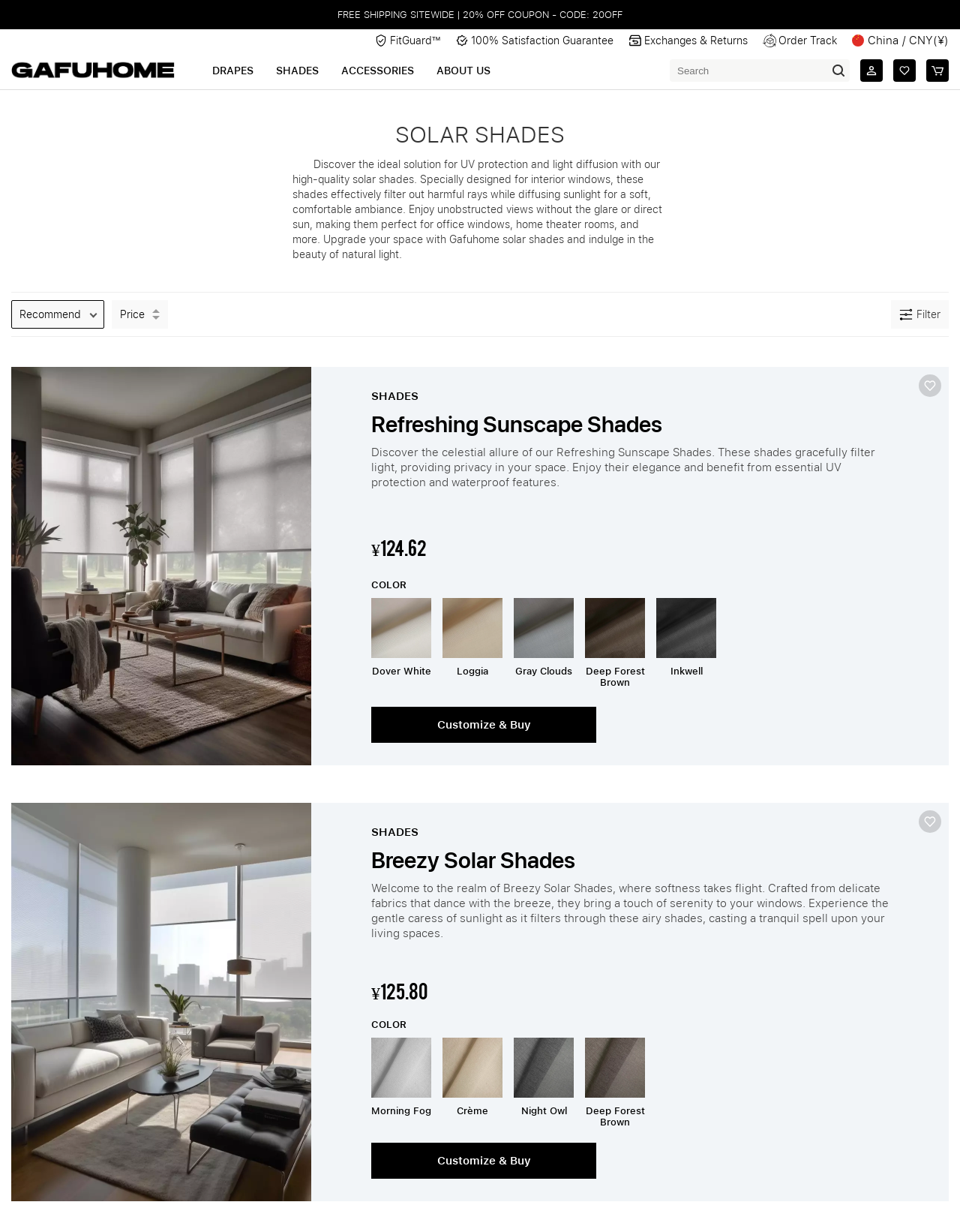What type of products are sold on this website?
Please provide an in-depth and detailed response to the question.

Based on the webpage content, I can see that the website sells solar shades, which are designed for interior windows to filter out harmful UV rays and diffuse sunlight. The webpage displays different types of solar shades, such as Refreshing Sunscape Shades and Breezy Solar Shades, with their features and prices.